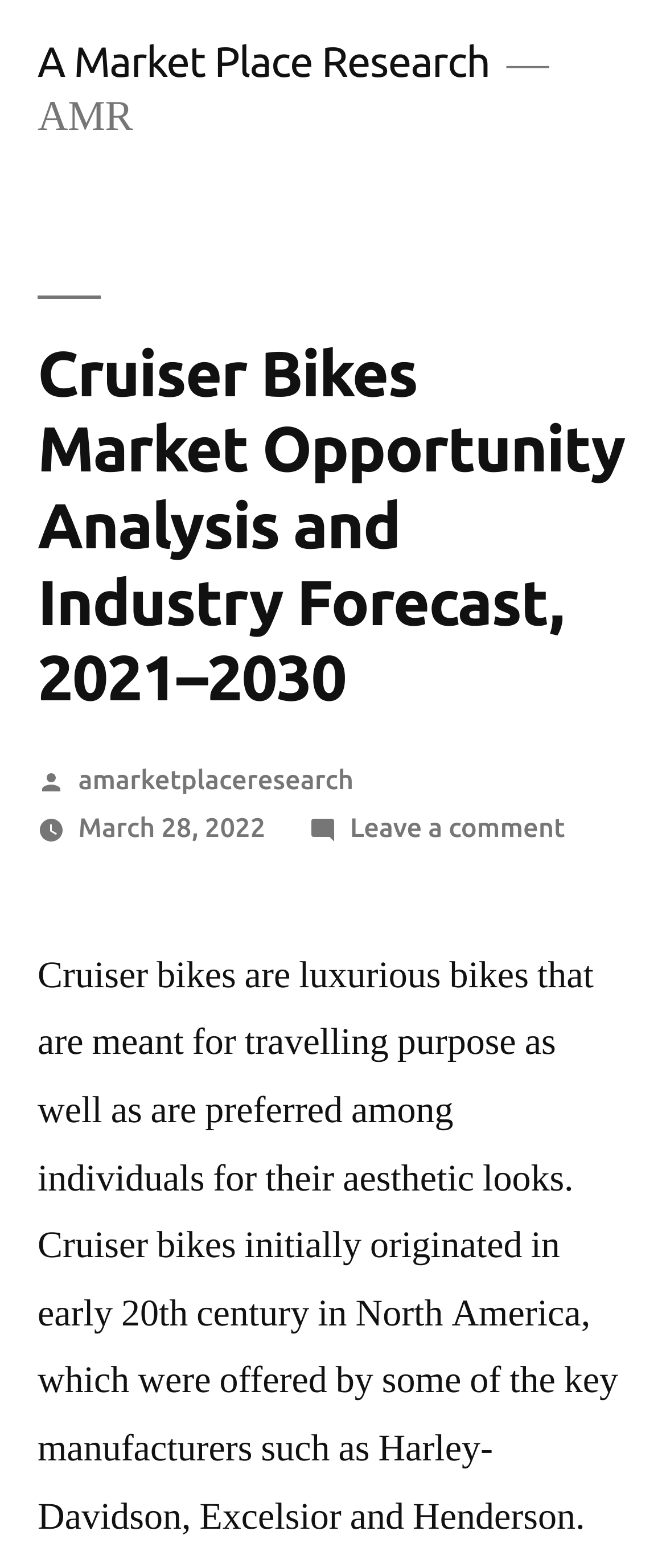What can you do with the article?
Kindly answer the question with as much detail as you can.

I found the answer by looking at the link element with the text 'Leave a comment on Cruiser Bikes Market Opportunity Analysis and Industry Forecast, 2021–2030' which is a child of the header element. This link is likely to be an action that can be performed on the article.